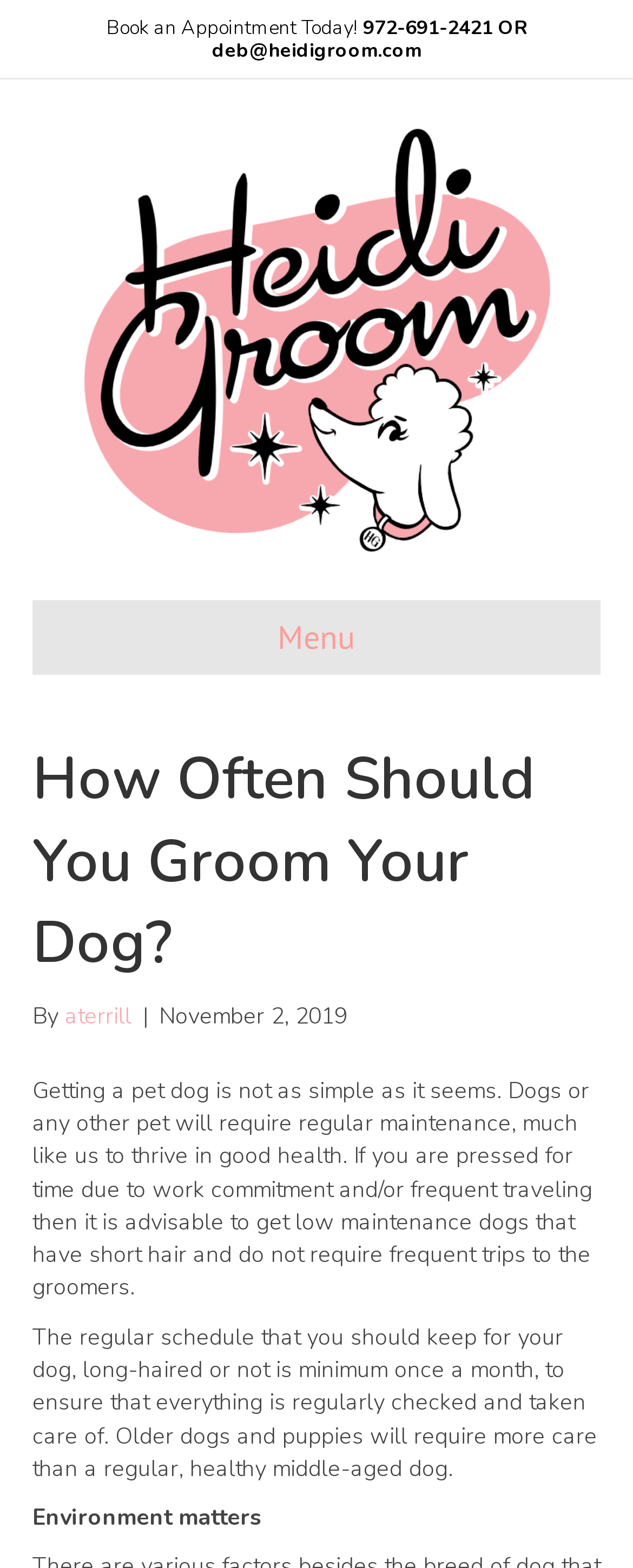Find the main header of the webpage and produce its text content.

How Often Should You Groom Your Dog?